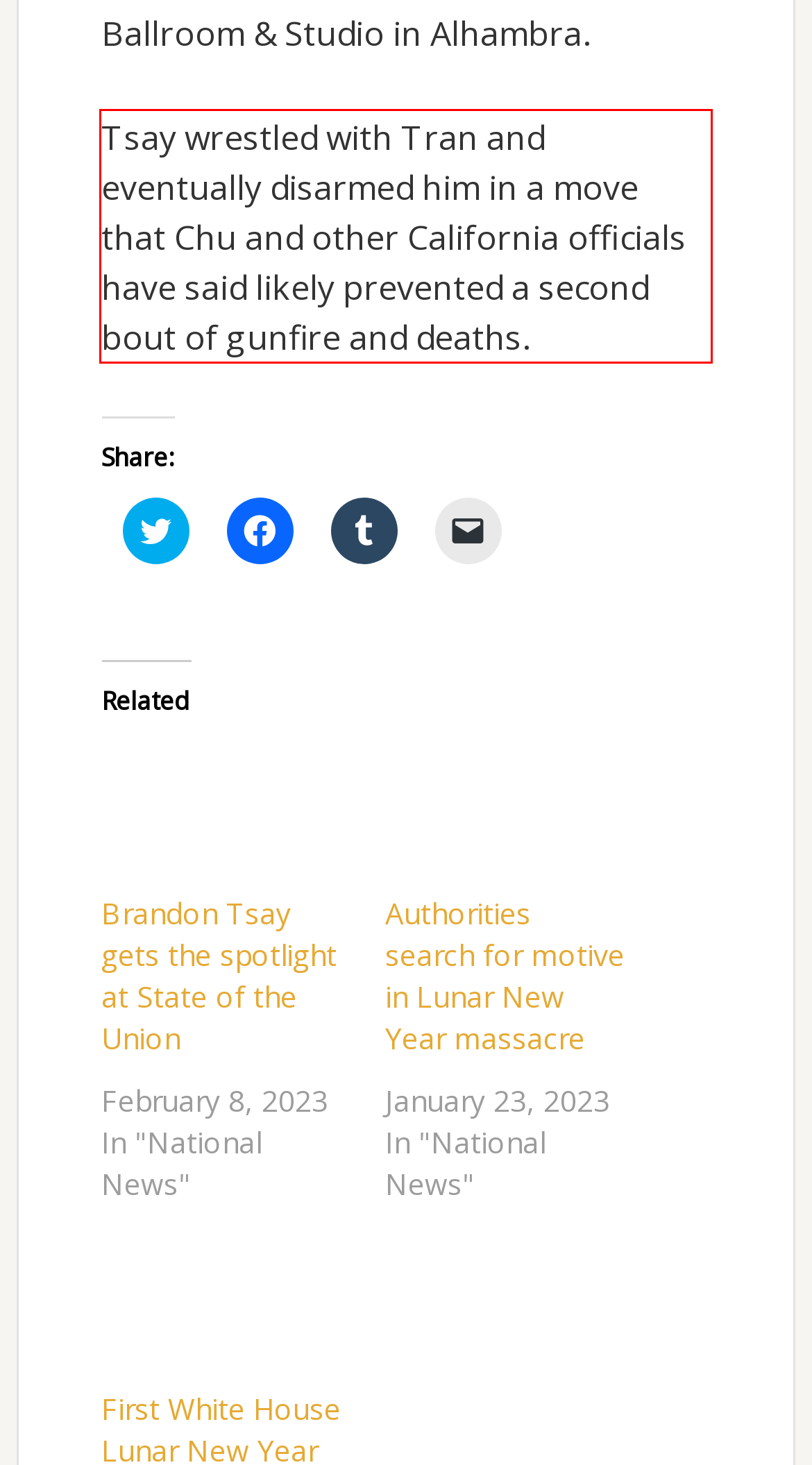Identify the text within the red bounding box on the webpage screenshot and generate the extracted text content.

Tsay wrestled with Tran and eventually disarmed him in a move that Chu and other California officials have said likely prevented a second bout of gunfire and deaths.